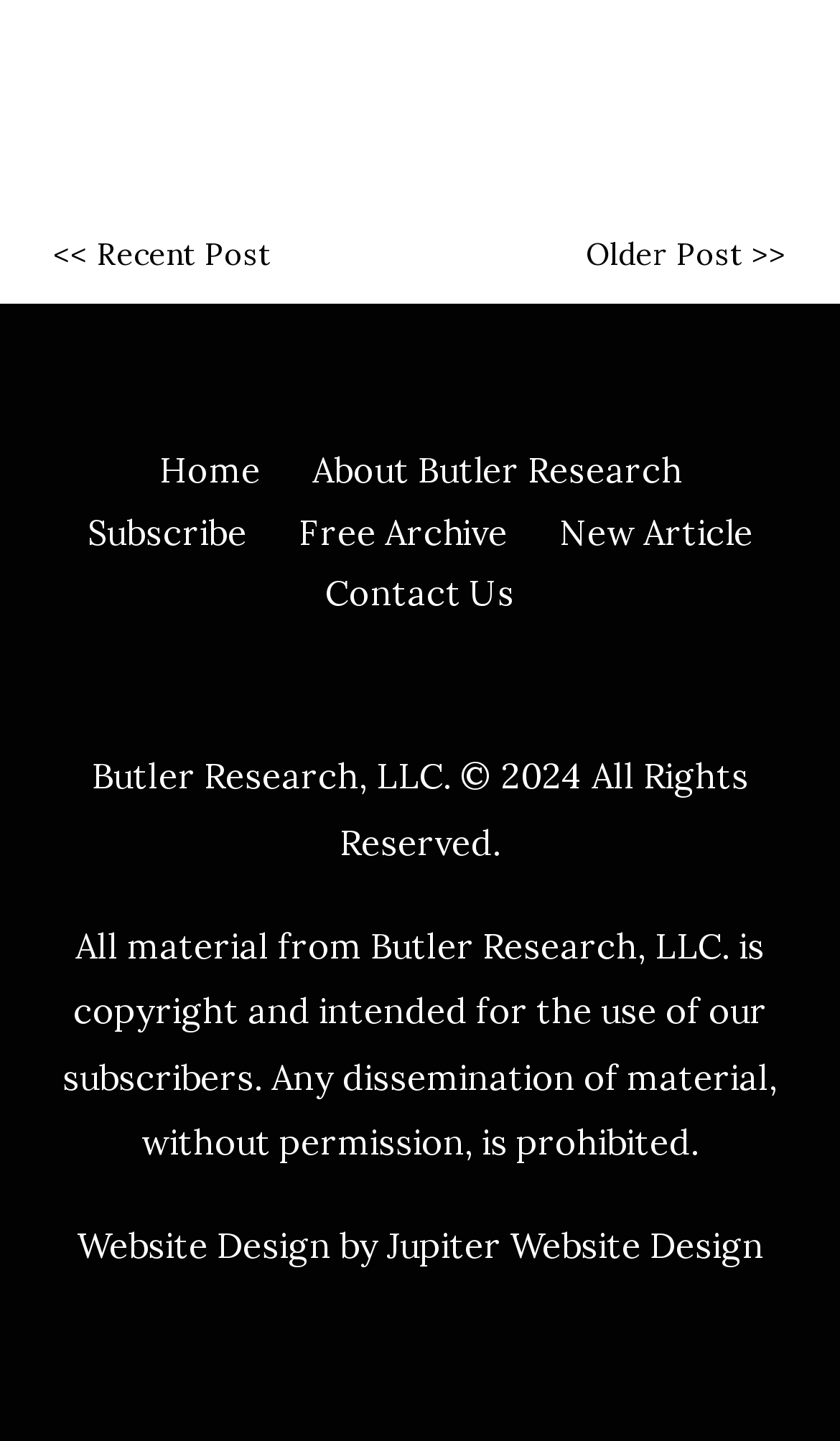Identify the bounding box coordinates for the UI element described as: "<< Recent Post".

[0.064, 0.163, 0.323, 0.189]